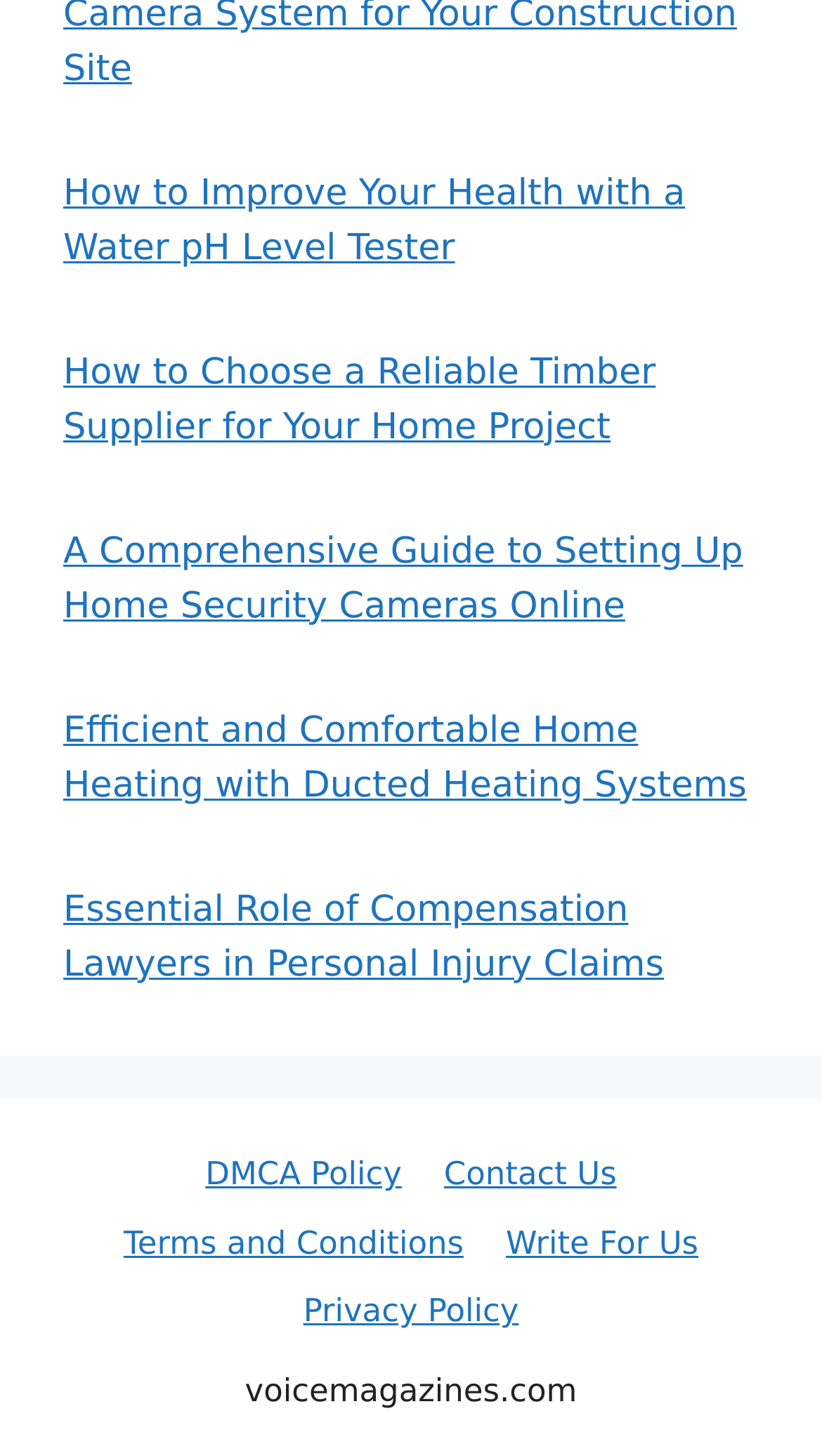Find the bounding box coordinates for the area that must be clicked to perform this action: "view June 2022".

None